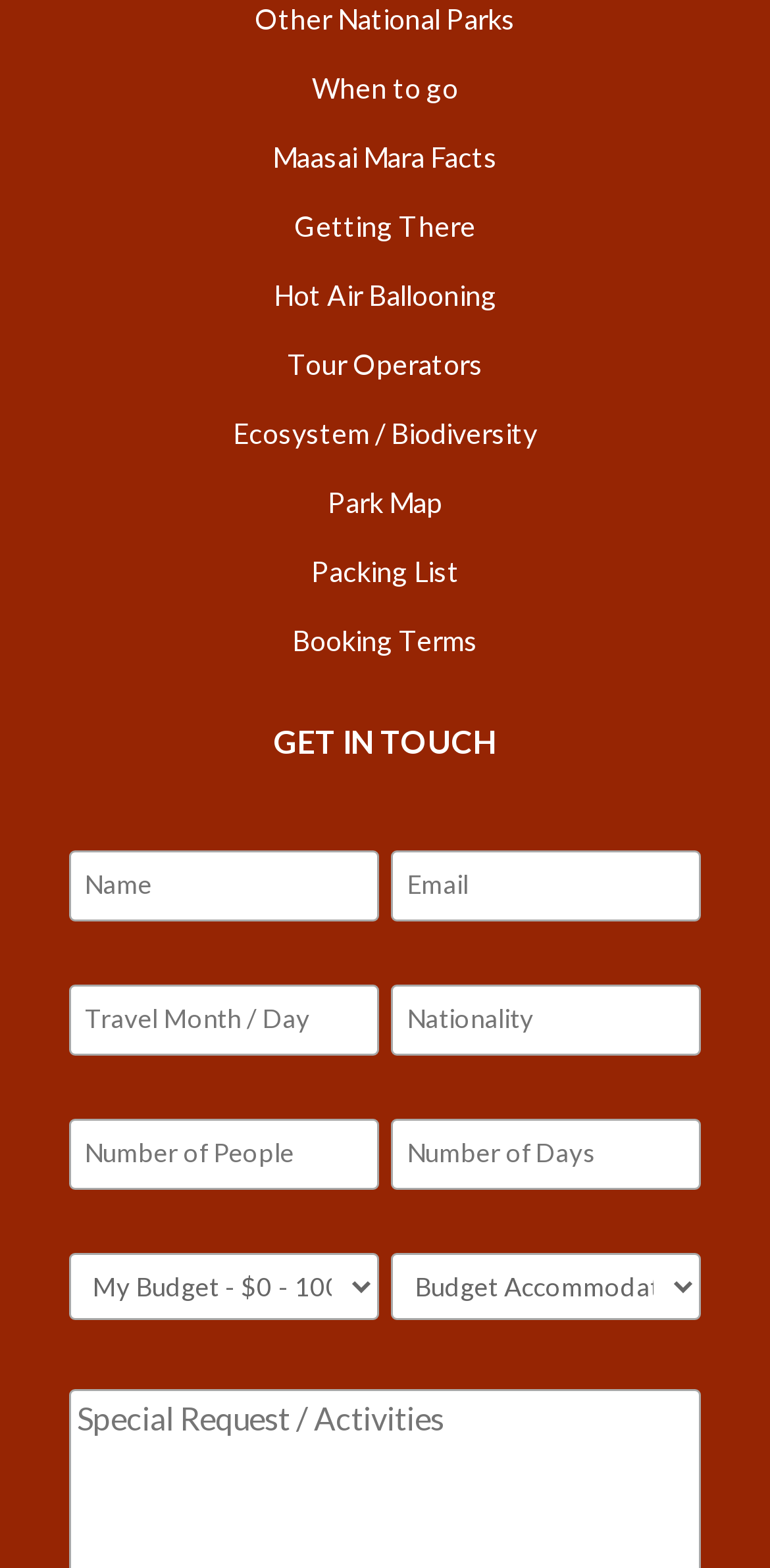Please locate the bounding box coordinates of the region I need to click to follow this instruction: "Click on 'Other National Parks'".

[0.331, 0.001, 0.669, 0.022]